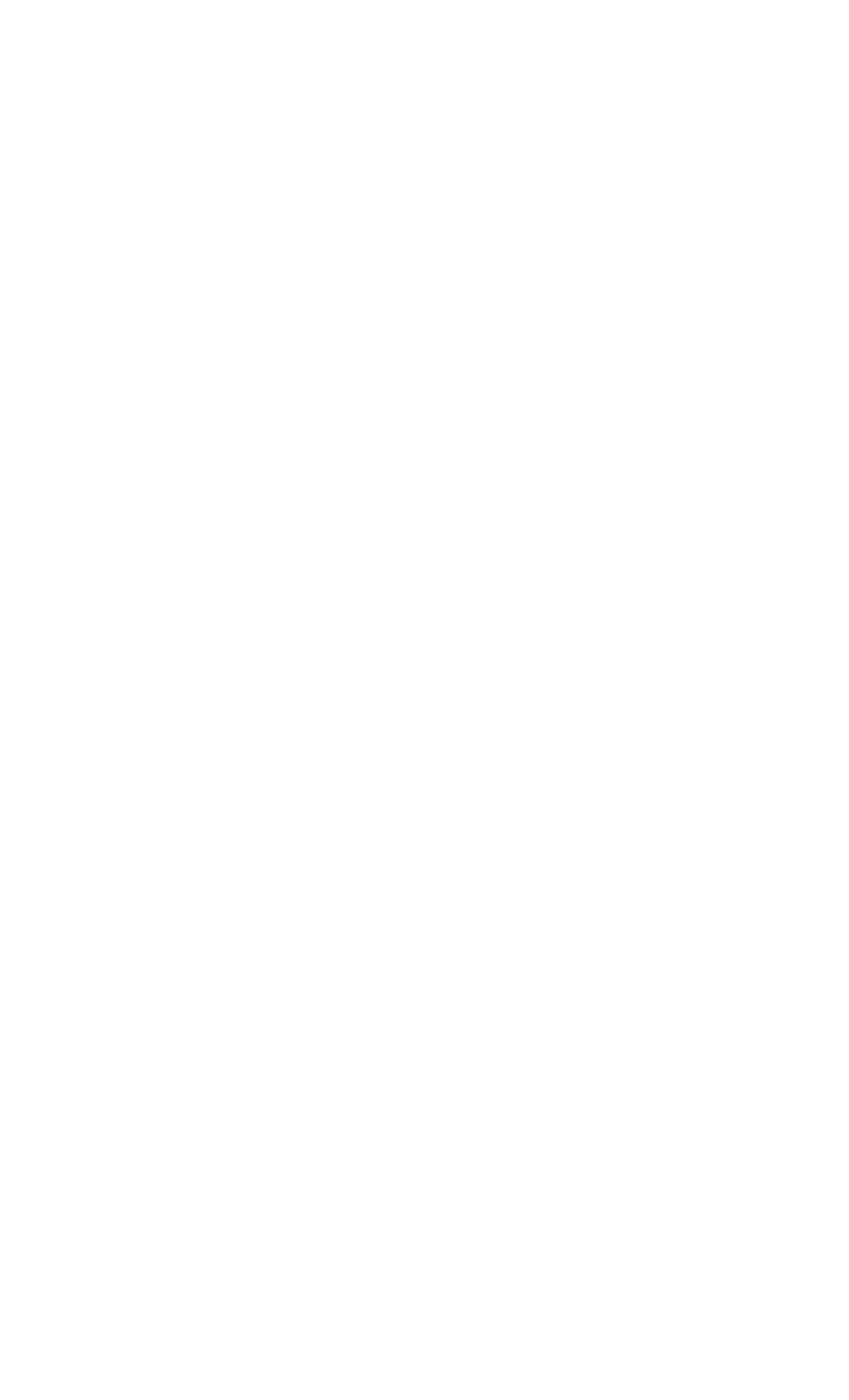Please provide a one-word or short phrase answer to the question:
What is the purpose of the links at the bottom of the page?

About, Contact, FAQ, etc.